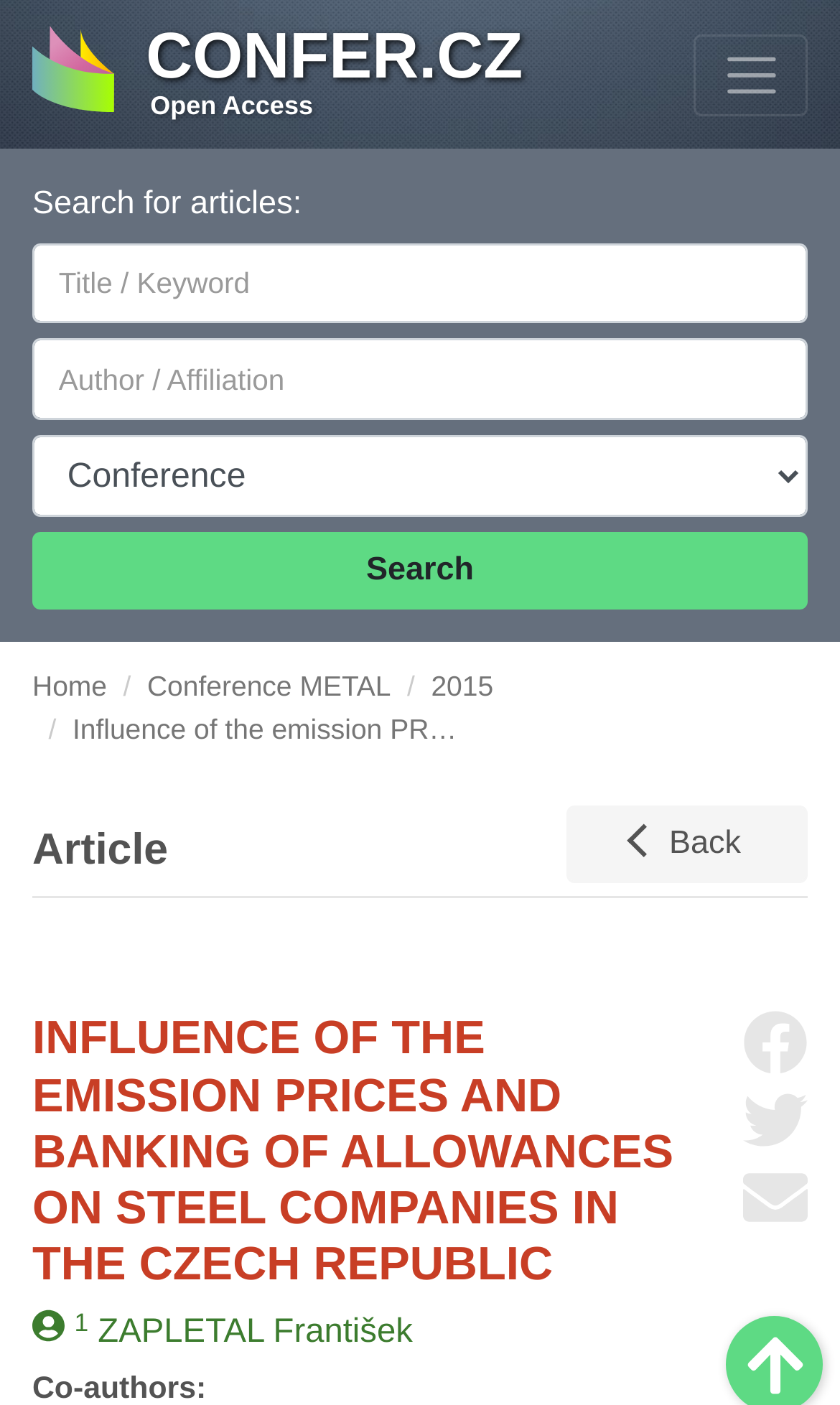Refer to the image and answer the question with as much detail as possible: What is the purpose of the button at the top right?

The button at the top right has the text 'Toggle navigation' and is associated with the navbarMain element, indicating that it is used to toggle the navigation menu.